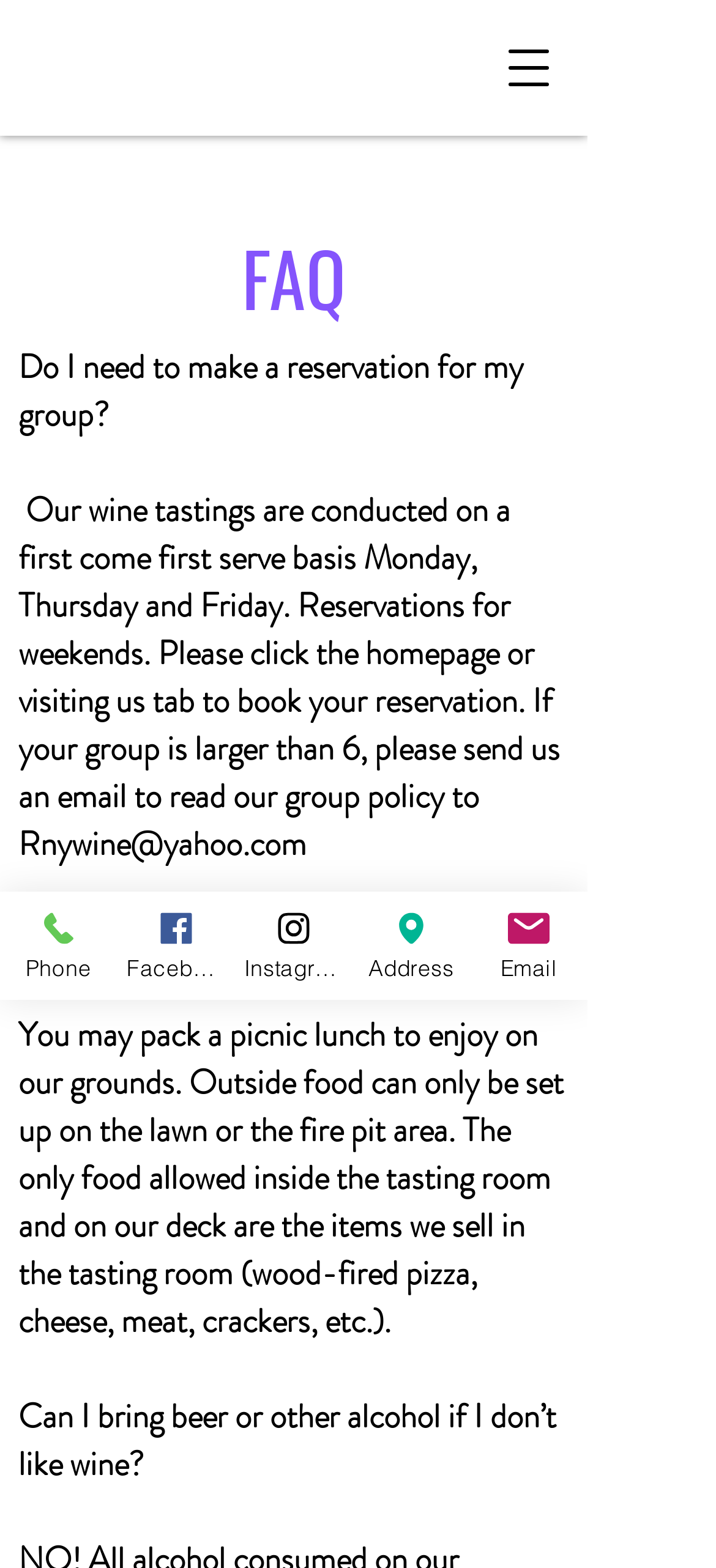What is the contact information for the winery?
Identify the answer in the screenshot and reply with a single word or phrase.

Phone, Facebook, Instagram, Address, Email